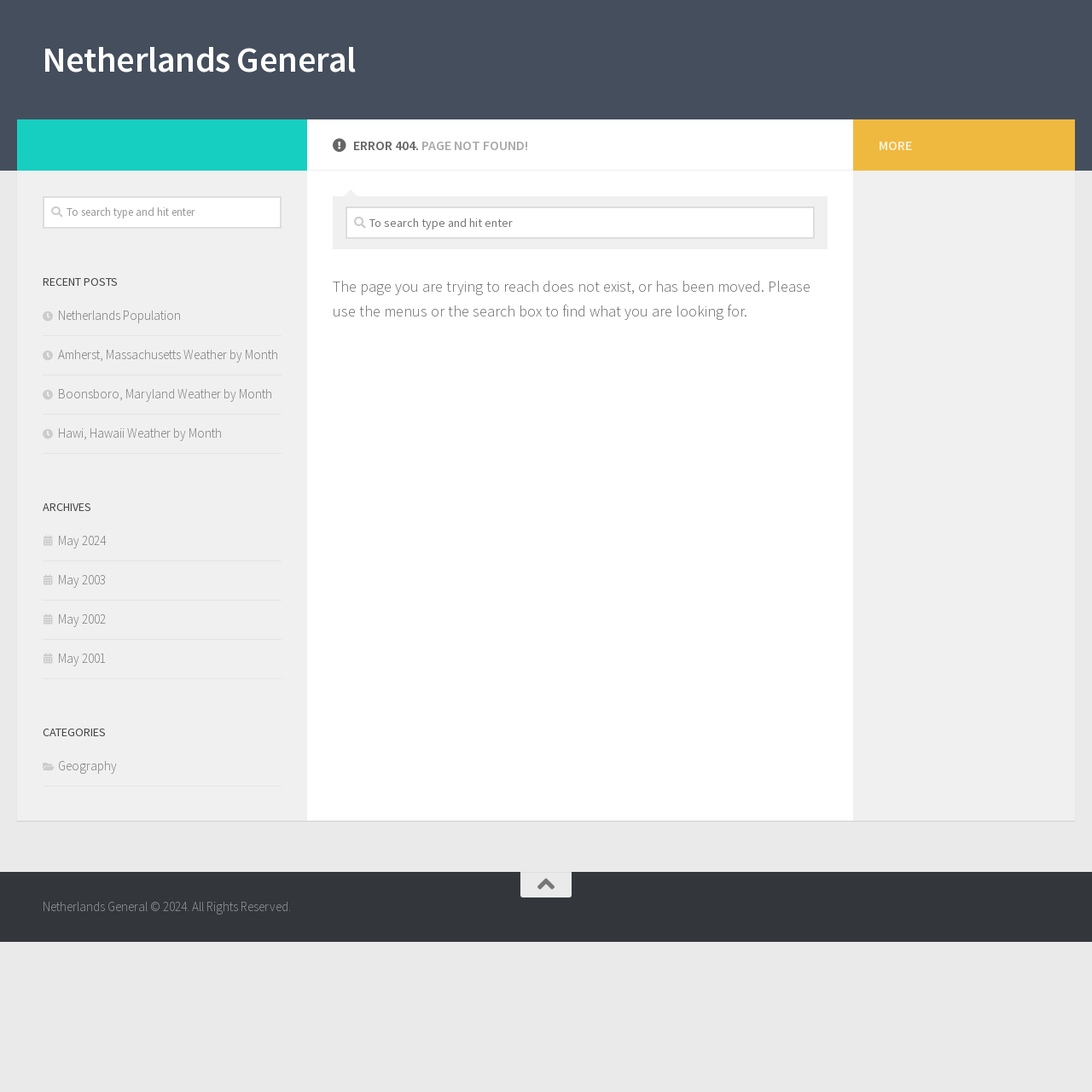Find the bounding box coordinates of the clickable region needed to perform the following instruction: "Browse archives for May 2024". The coordinates should be provided as four float numbers between 0 and 1, i.e., [left, top, right, bottom].

[0.039, 0.487, 0.097, 0.502]